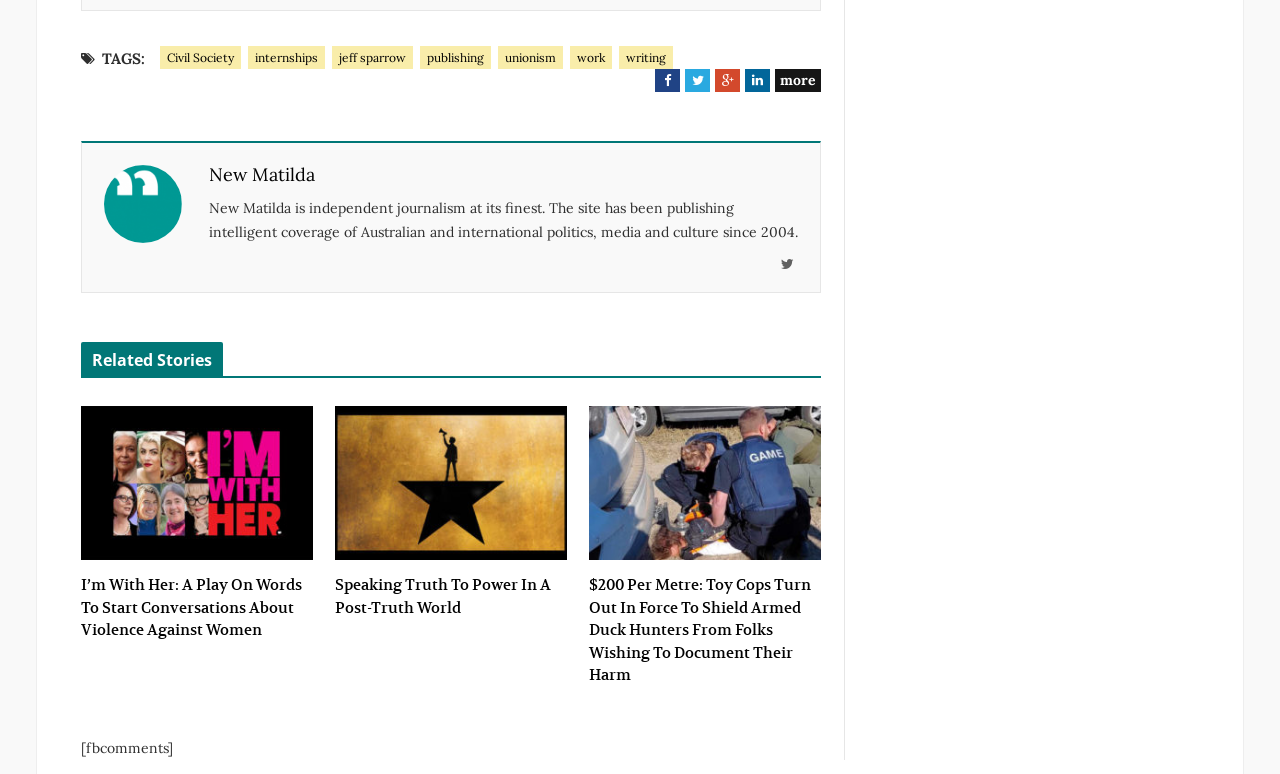What are the topics listed under 'TAGS:'?
Examine the screenshot and reply with a single word or phrase.

Civil Society, internships, jeff sparrow, publishing, unionism, work, writing